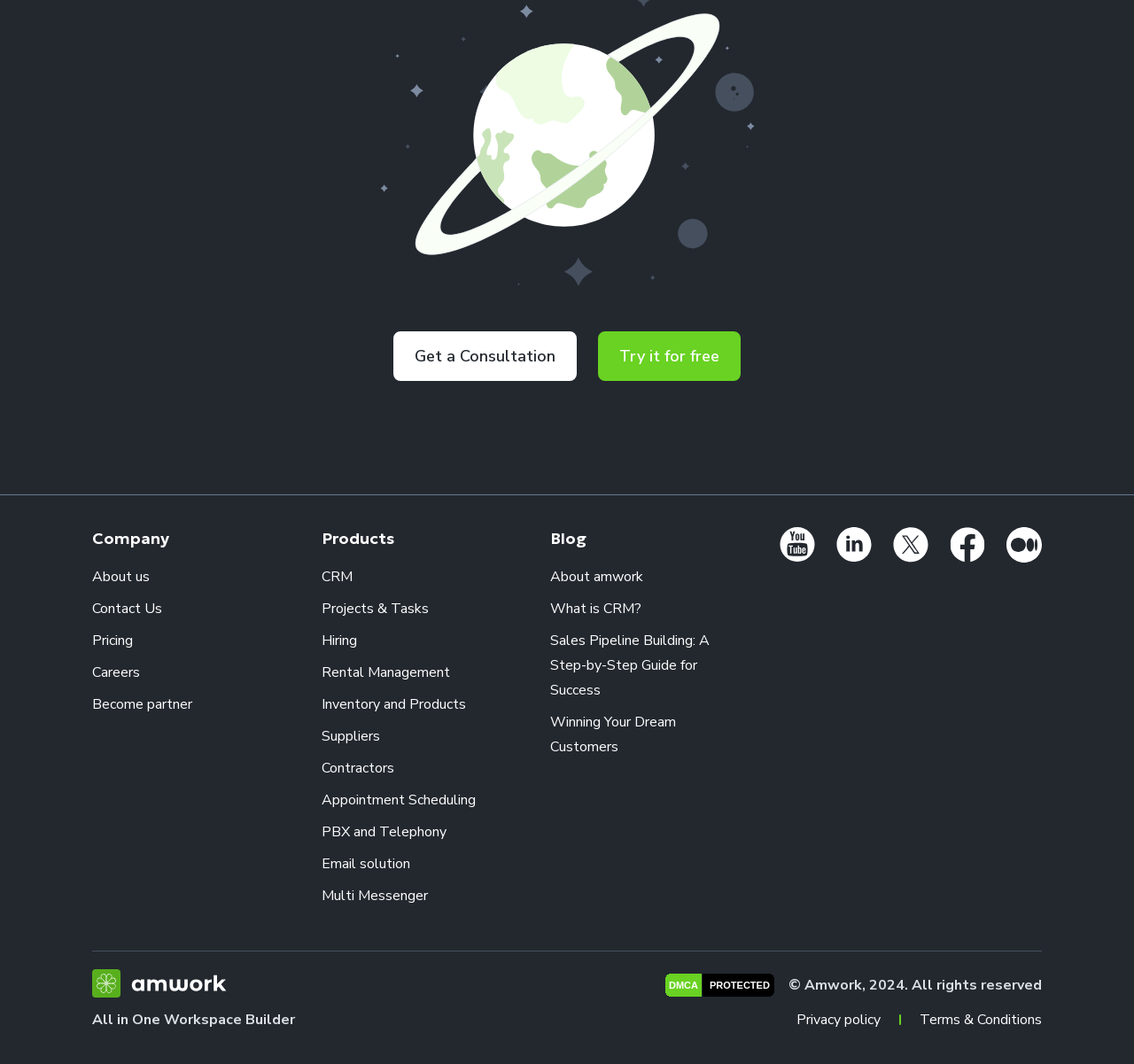How many images are in the social media section? Refer to the image and provide a one-word or short phrase answer.

6